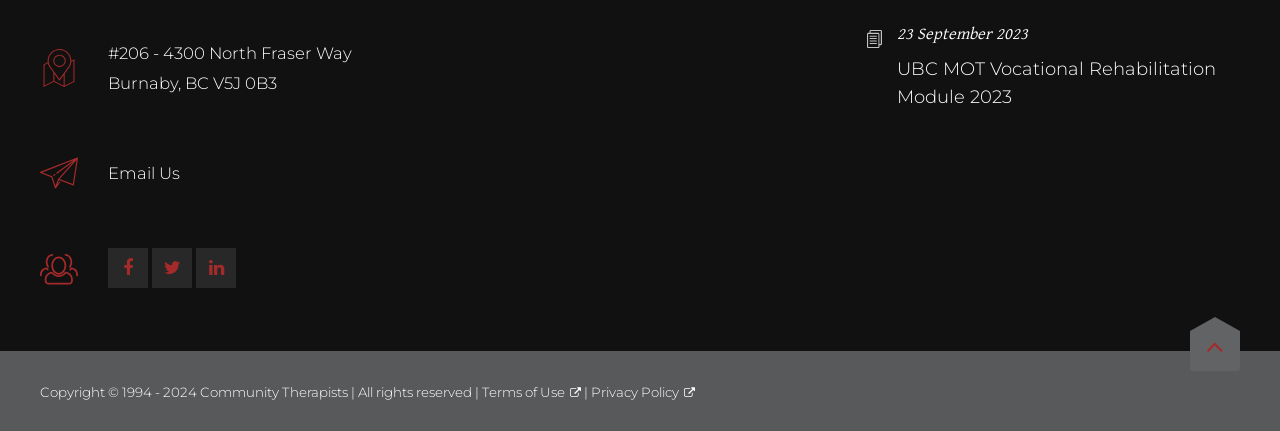Give a one-word or short phrase answer to the question: 
How many social media links are present?

3